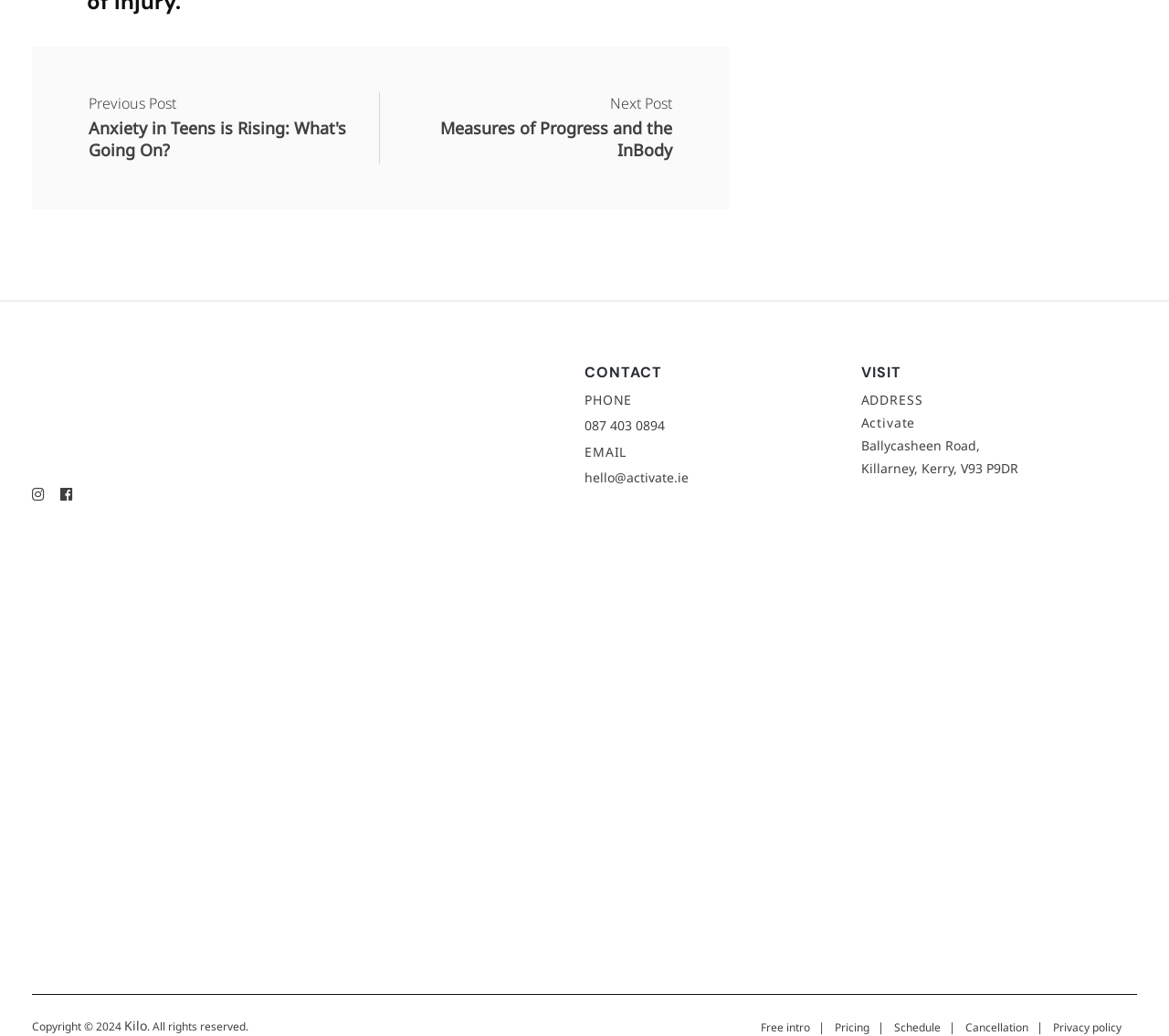Please look at the image and answer the question with a detailed explanation: What is the email address to contact?

I found the email address by looking at the 'CONTACT' section in the footer, where it says 'EMAIL' and provides the email address 'hello@activate.ie' as a link.